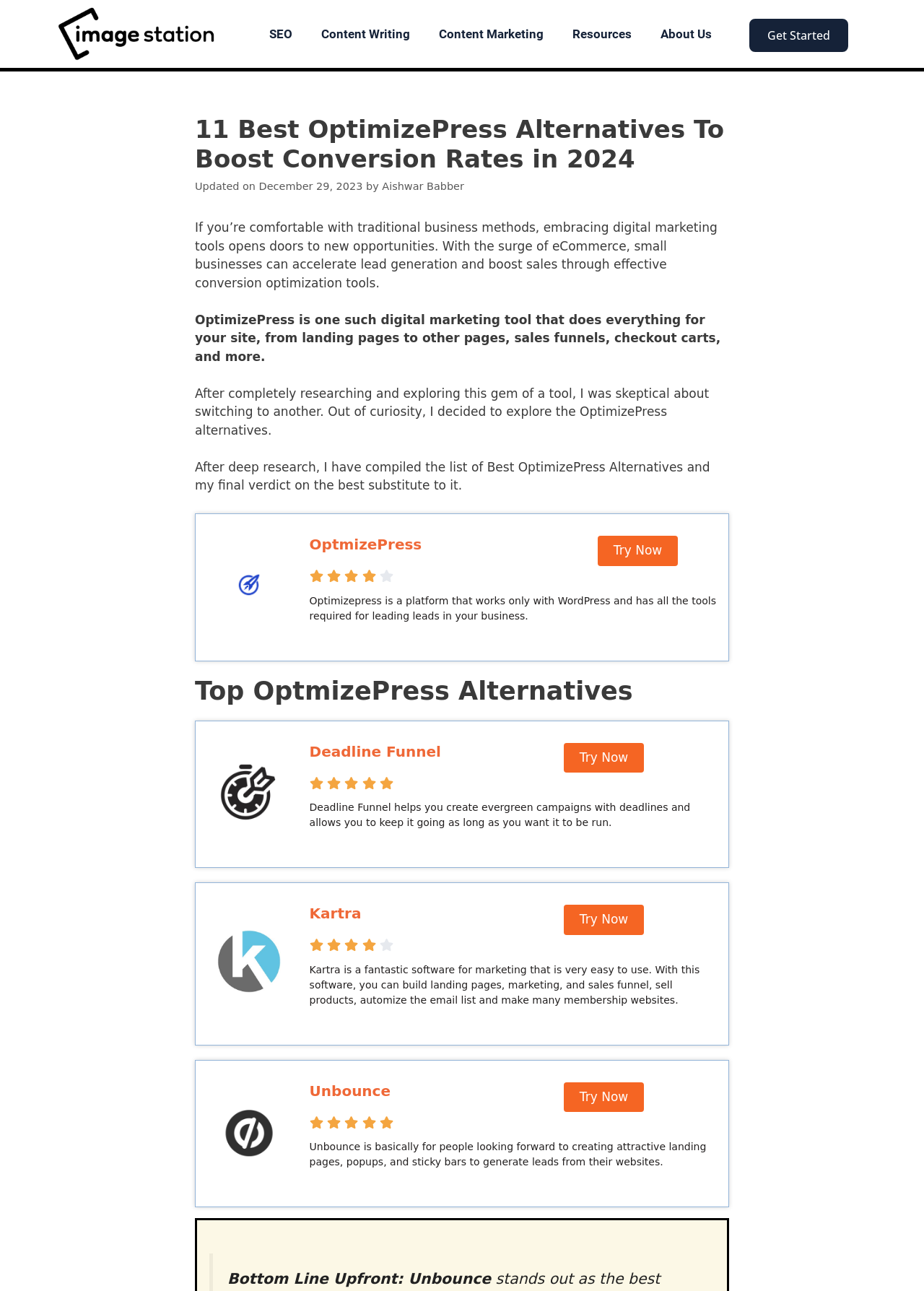What is the purpose of OptimizePress?
Kindly offer a detailed explanation using the data available in the image.

According to the webpage, OptimizePress is a digital marketing tool that does everything for a site, from landing pages to other pages, sales funnels, checkout carts, and more. It is used for conversion optimization, which means it helps to accelerate lead generation and boost sales.